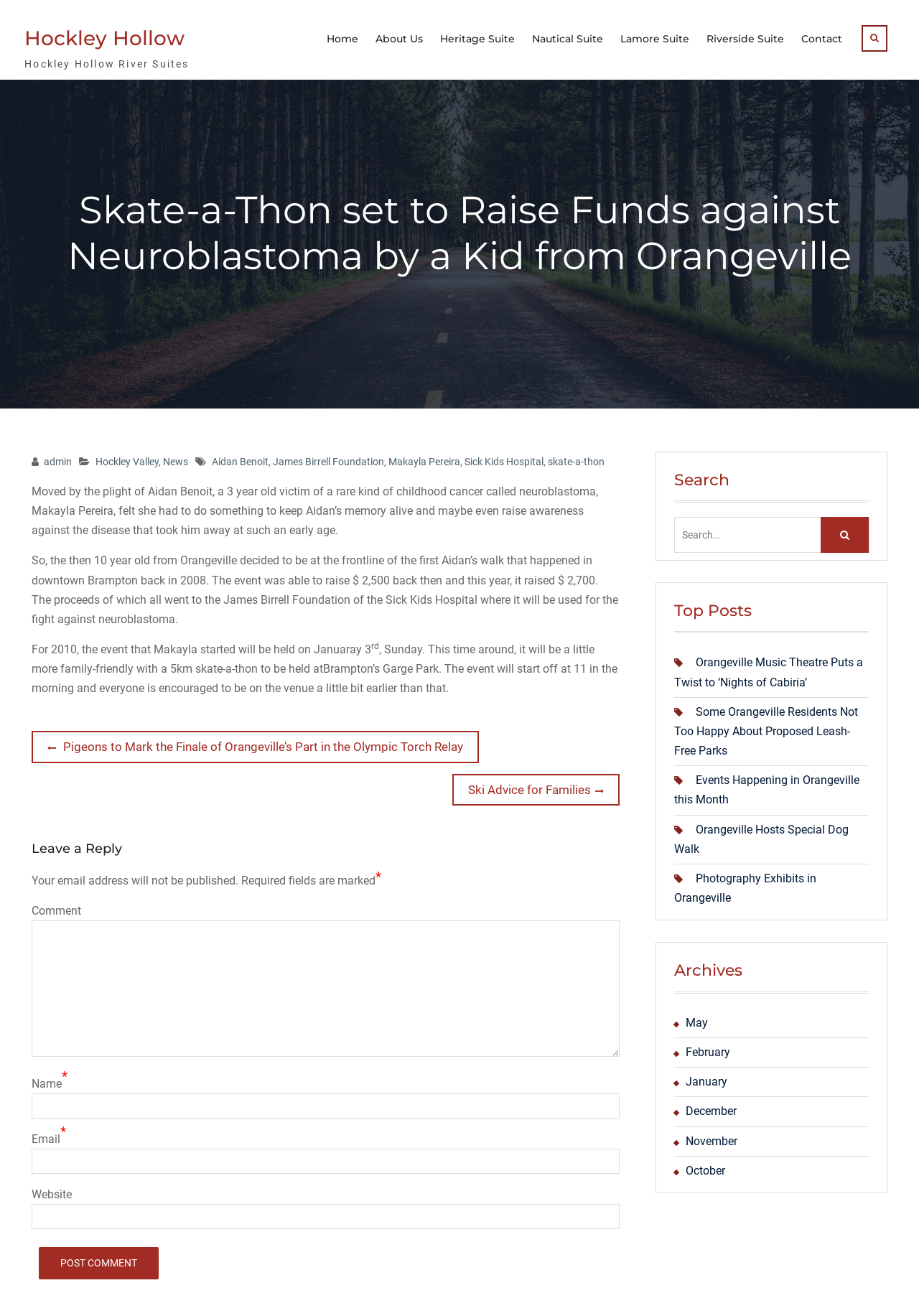Using the information shown in the image, answer the question with as much detail as possible: What is the name of the foundation that receives the proceeds of the event?

I found the answer by reading the article content, which mentions 'The proceeds of which all went to the James Birrell Foundation of the Sick Kids Hospital where it will be used for the fight against neuroblastoma.'.